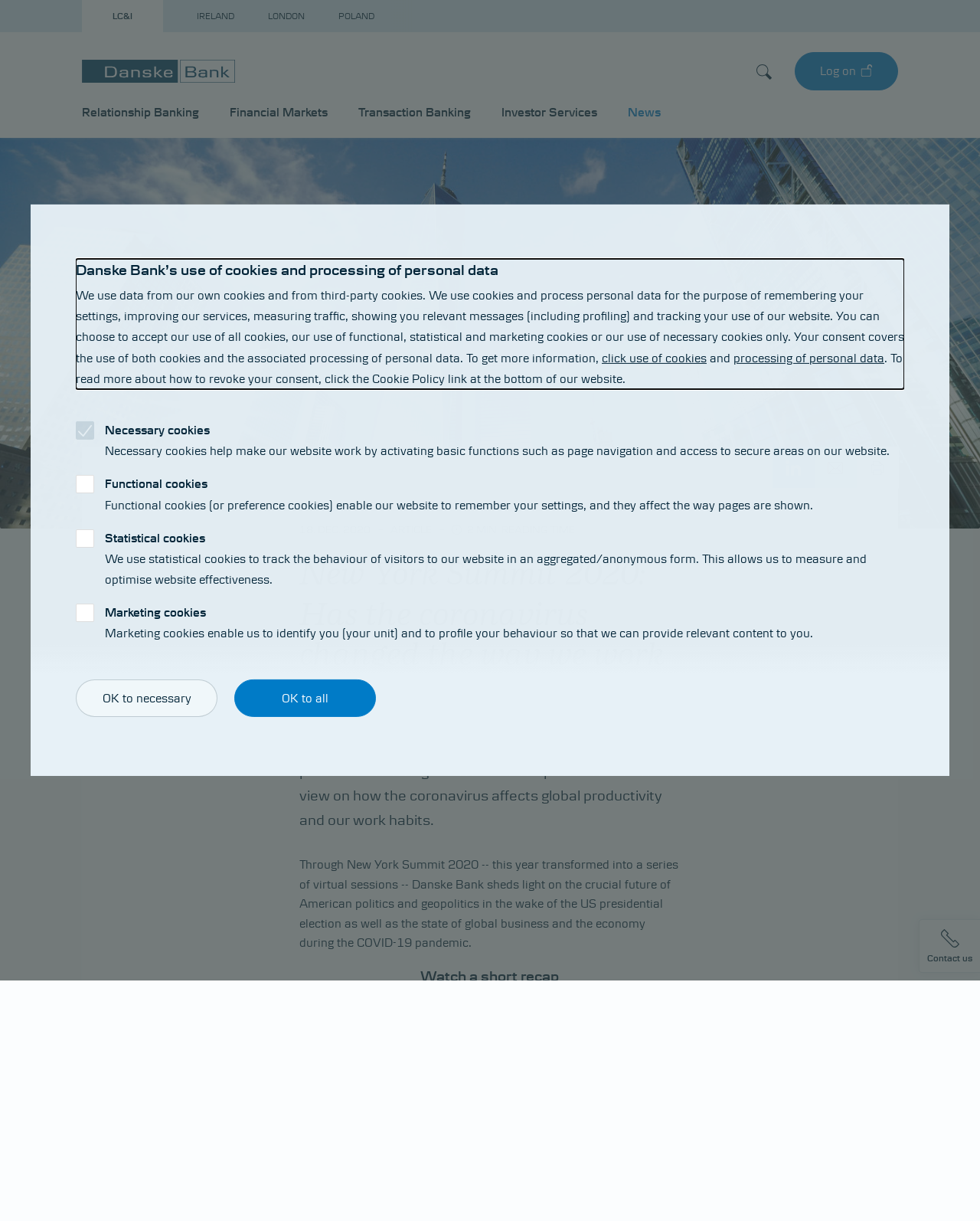Find and generate the main title of the webpage.

New York Summit 2020: Has the coronavirus changed the way we work for the long term?